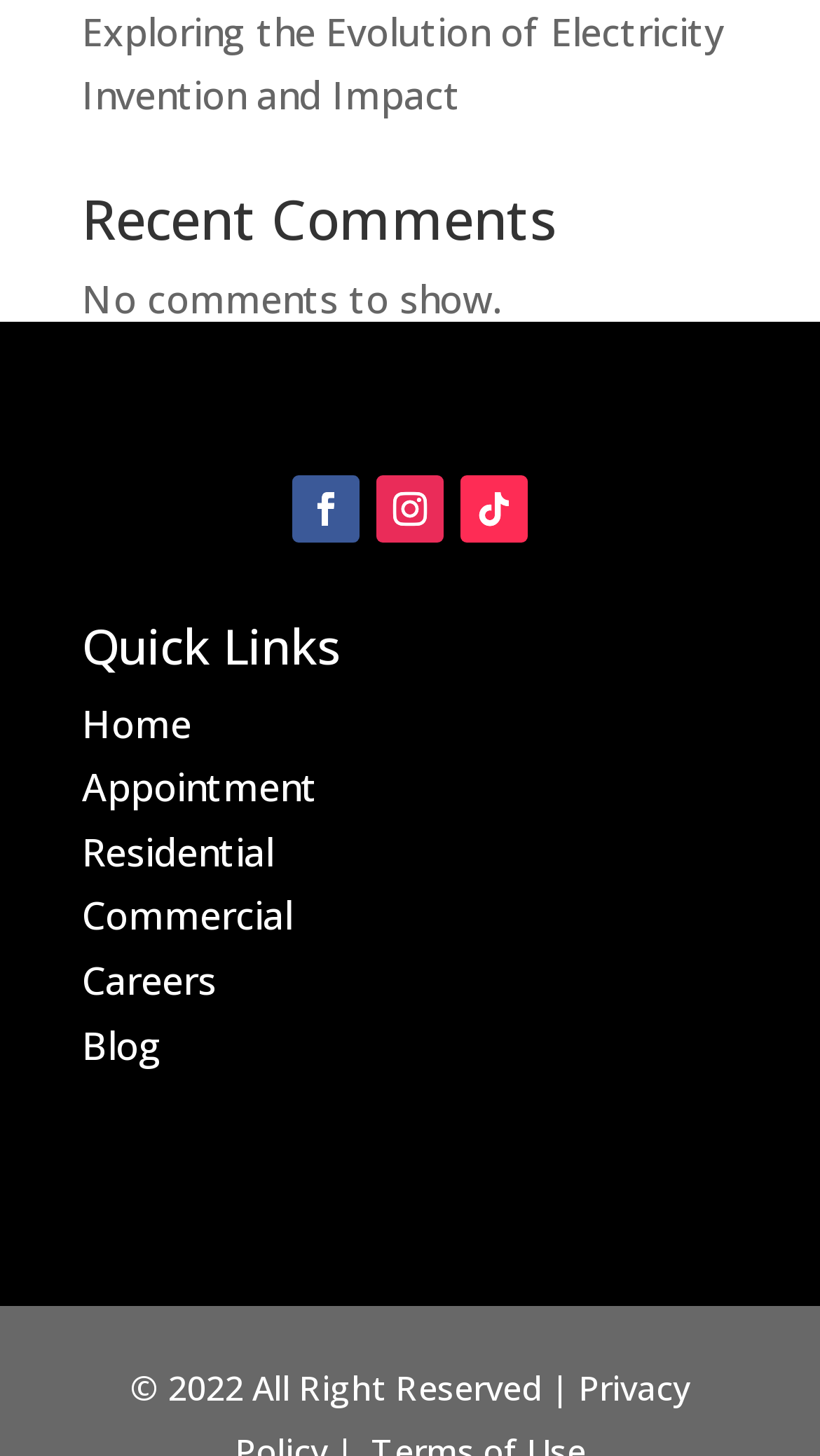How many icons are above the Quick Links section?
Answer briefly with a single word or phrase based on the image.

3